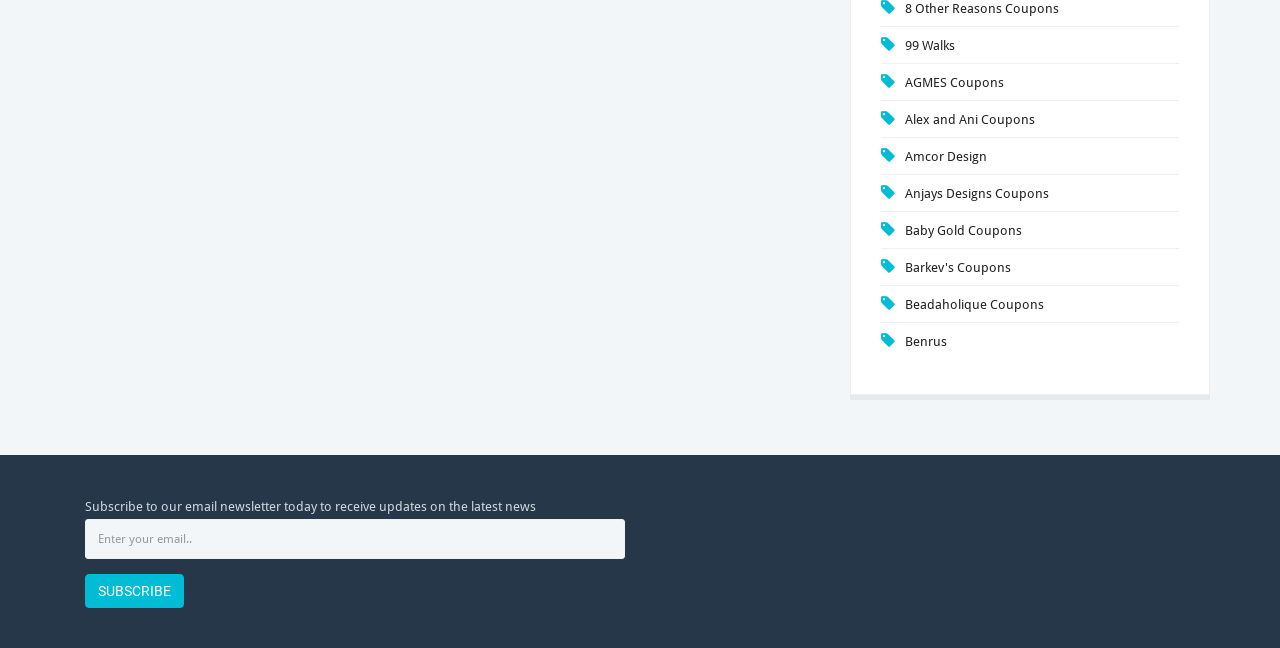What is the button below the textbox for?
Look at the image and provide a detailed response to the question.

The button is labeled 'SUBSCRIBE' and is located below the textbox, suggesting that it is used to submit the email address entered in the textbox to subscribe to a newsletter.